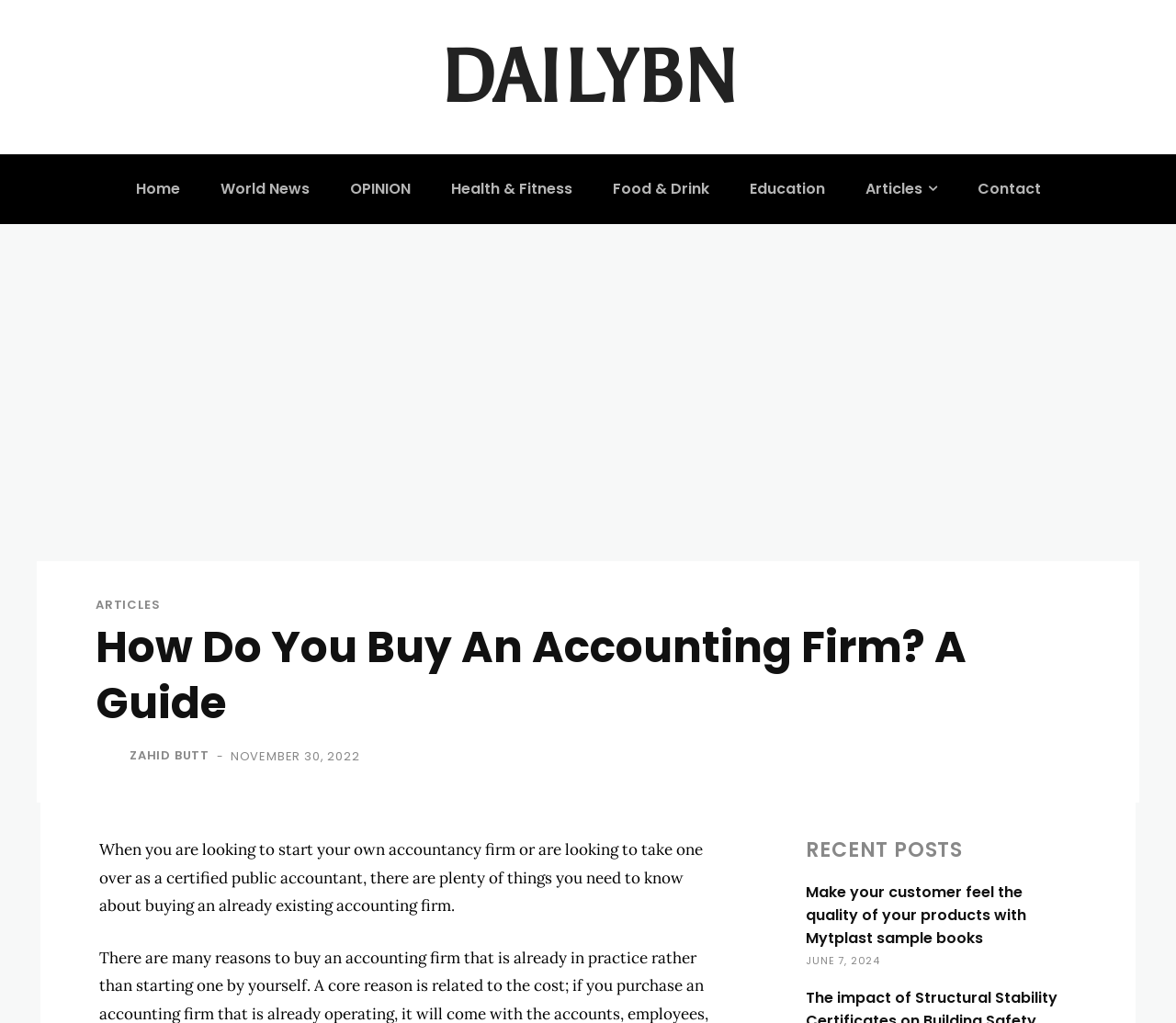Respond to the question below with a single word or phrase: What is the position of the link 'Contact' in the top navigation menu?

Last